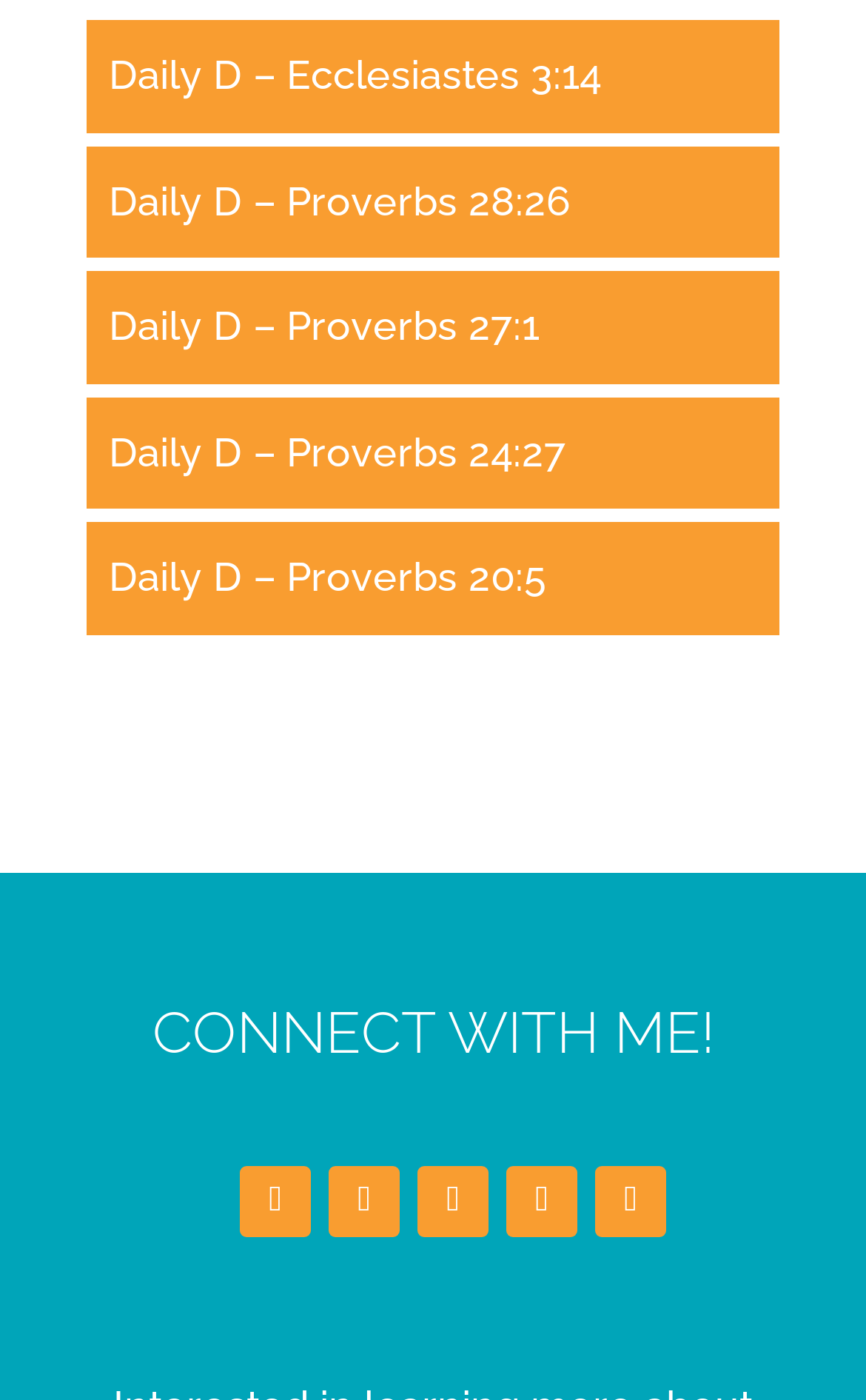Can you find the bounding box coordinates of the area I should click to execute the following instruction: "Click on 'CONNECT WITH ME!' heading"?

[0.1, 0.707, 0.9, 0.785]